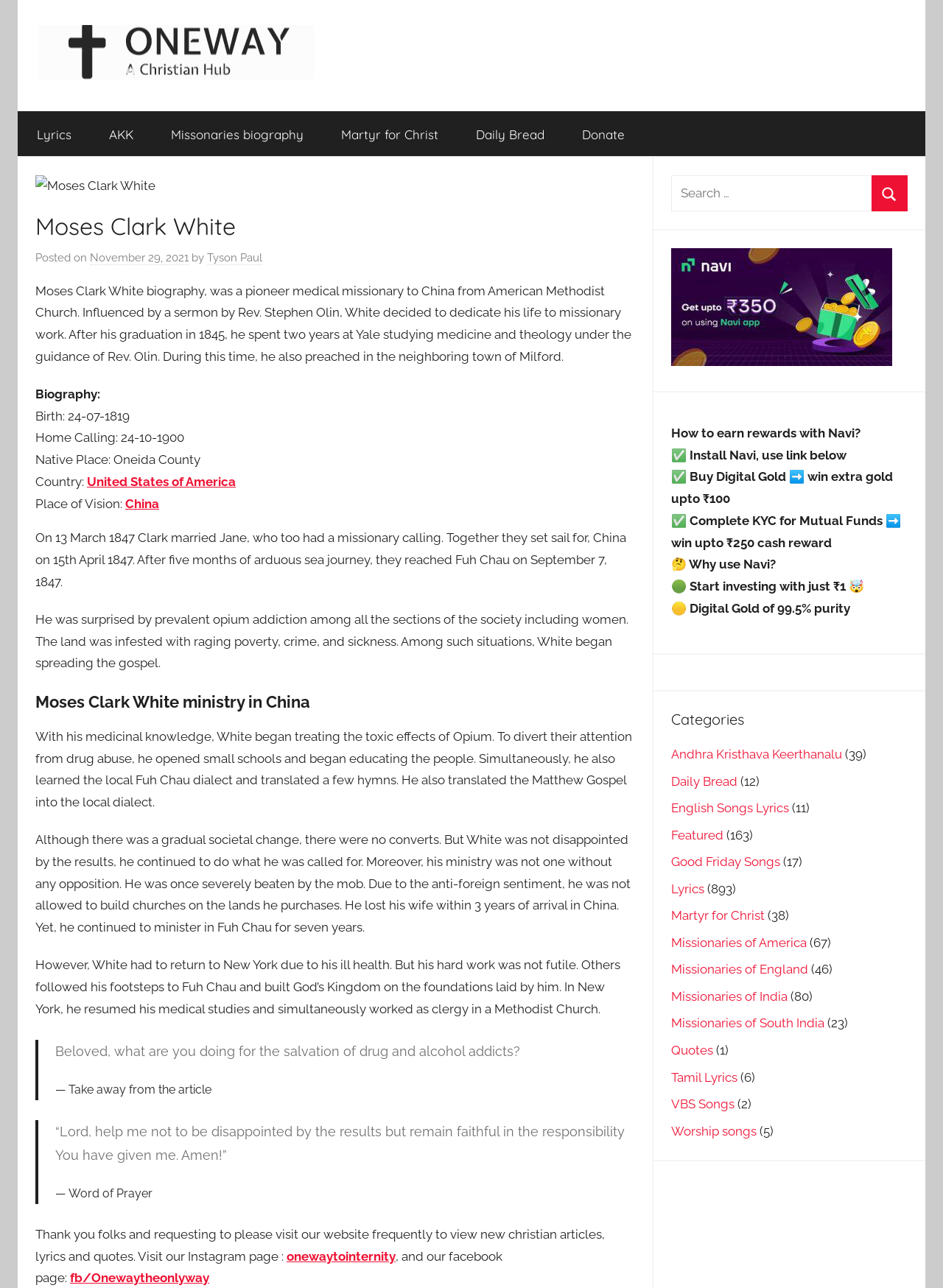Using the information in the image, could you please answer the following question in detail:
What is the name of the website being promoted?

The link 'One Way the only way' appears multiple times on the webpage, and the static text 'Thank you folks and requesting to please visit our website frequently to view new christian articles, lyrics and quotes.' suggests that it is the website being promoted.